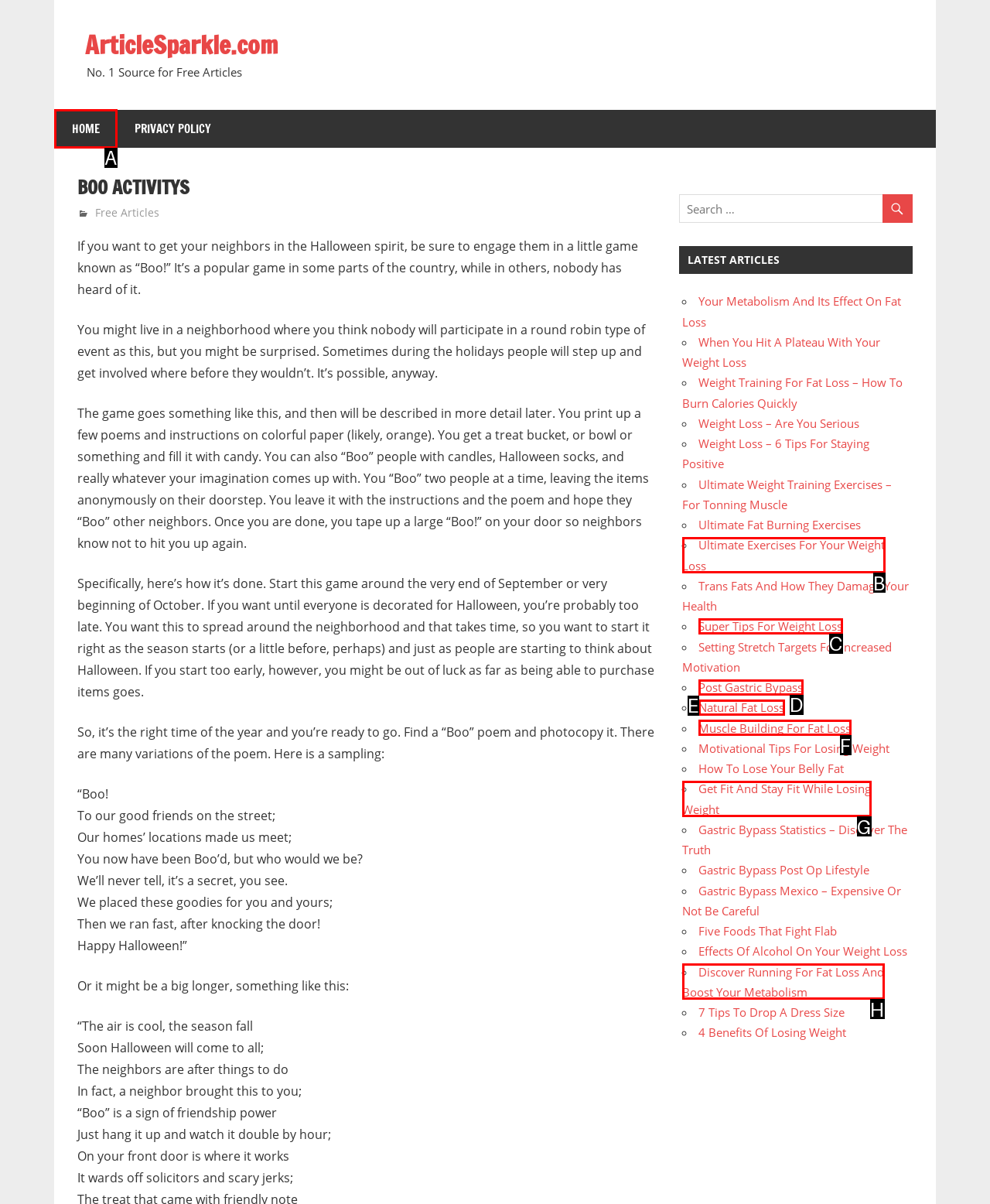Decide which HTML element to click to complete the task: click on HOME Provide the letter of the appropriate option.

A